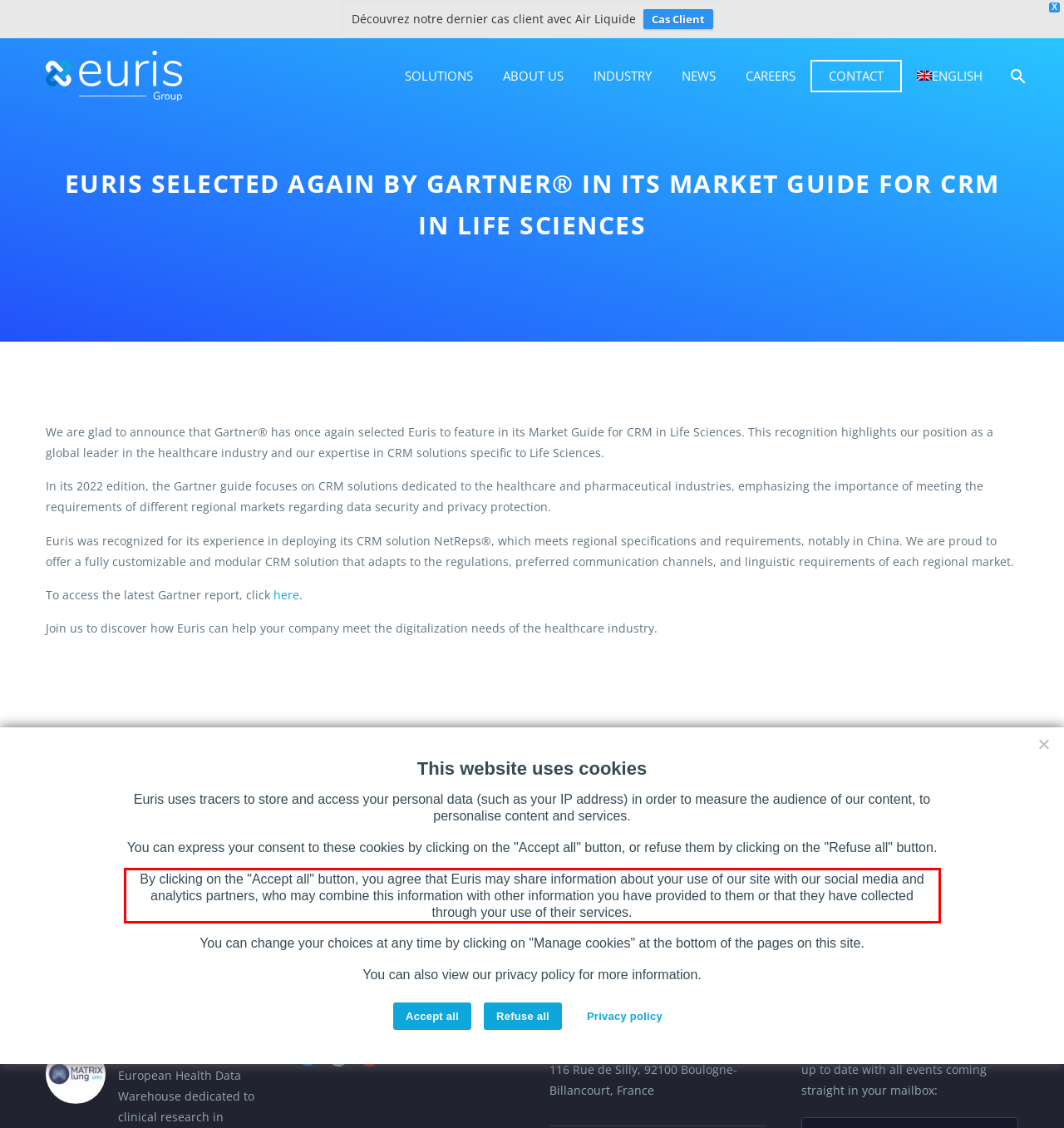From the given screenshot of a webpage, identify the red bounding box and extract the text content within it.

By clicking on the "Accept all" button, you agree that Euris may share information about your use of our site with our social media and analytics partners, who may combine this information with other information you have provided to them or that they have collected through your use of their services.